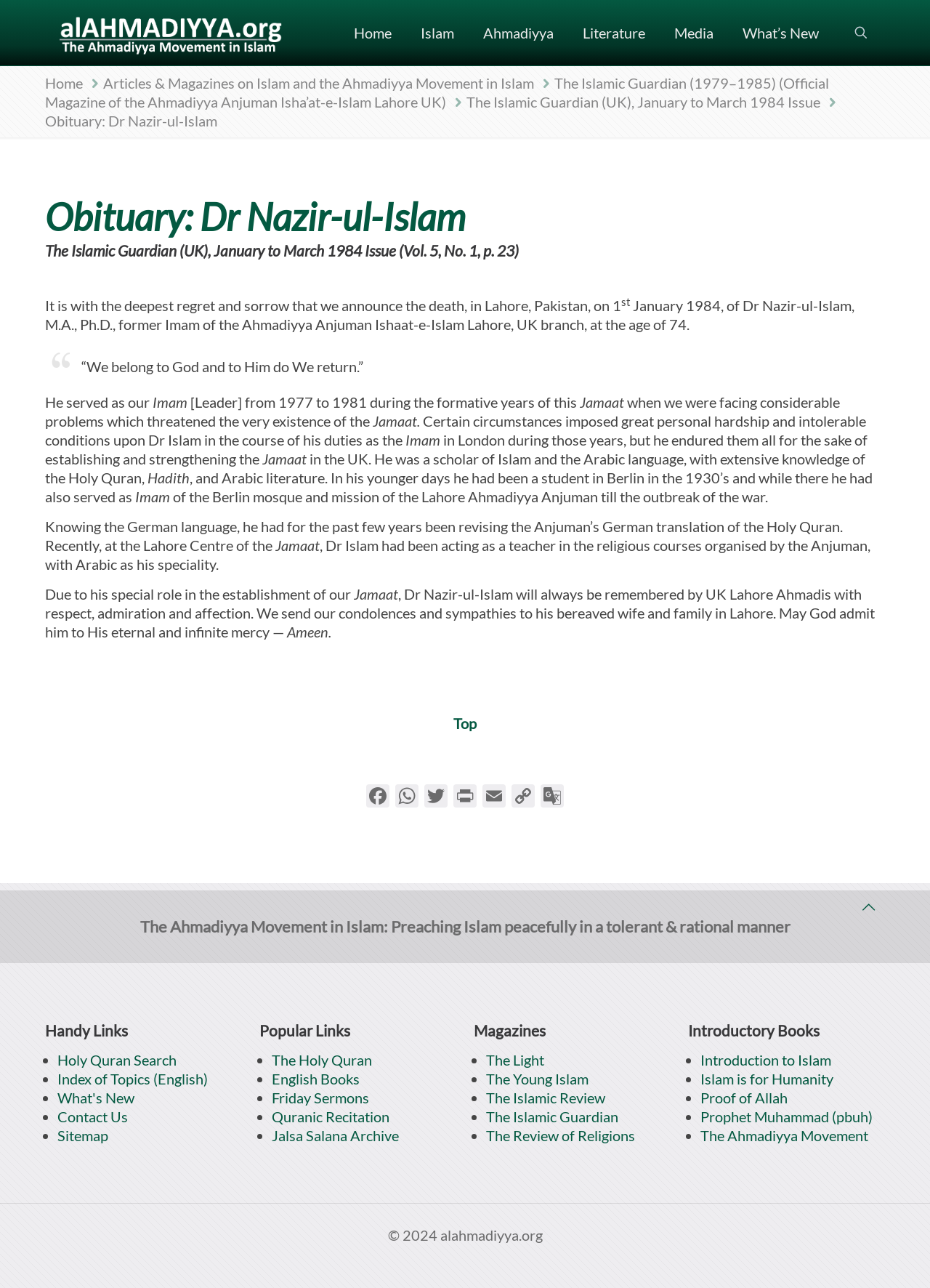Please specify the bounding box coordinates of the element that should be clicked to execute the given instruction: 'Go to the Top of the page'. Ensure the coordinates are four float numbers between 0 and 1, expressed as [left, top, right, bottom].

[0.487, 0.555, 0.512, 0.568]